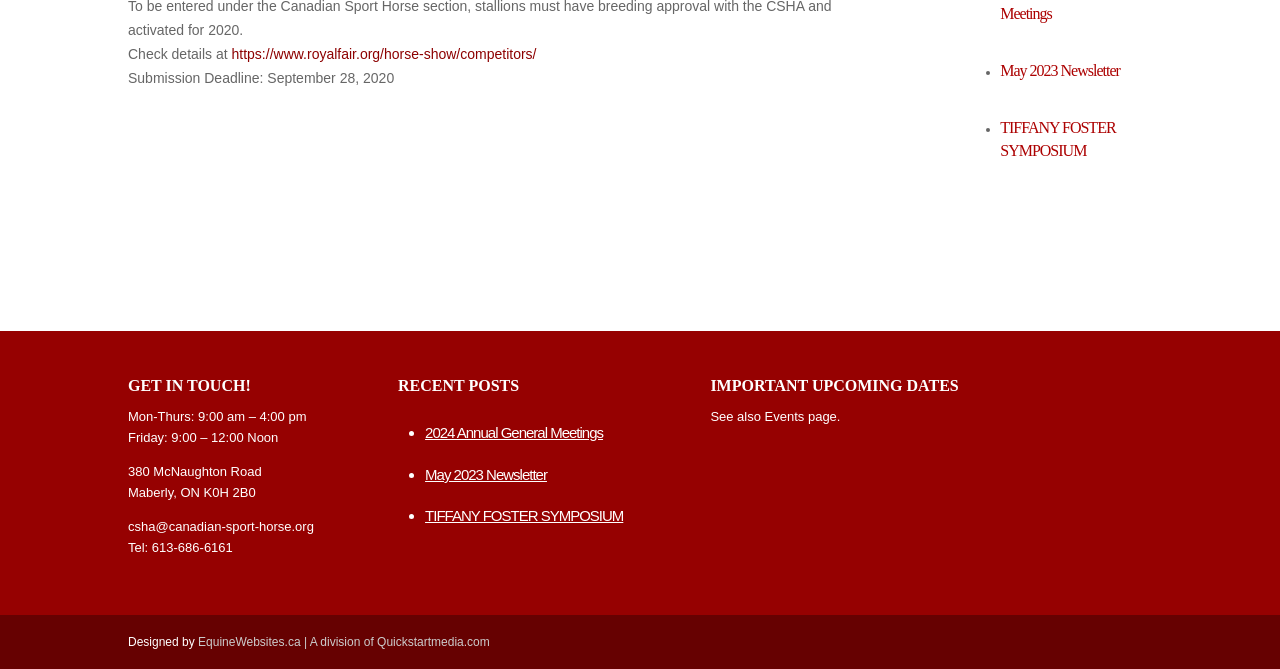Bounding box coordinates are specified in the format (top-left x, top-left y, bottom-right x, bottom-right y). All values are floating point numbers bounded between 0 and 1. Please provide the bounding box coordinate of the region this sentence describes: https://www.royalfair.org/horse-show/competitors/

[0.181, 0.068, 0.419, 0.092]